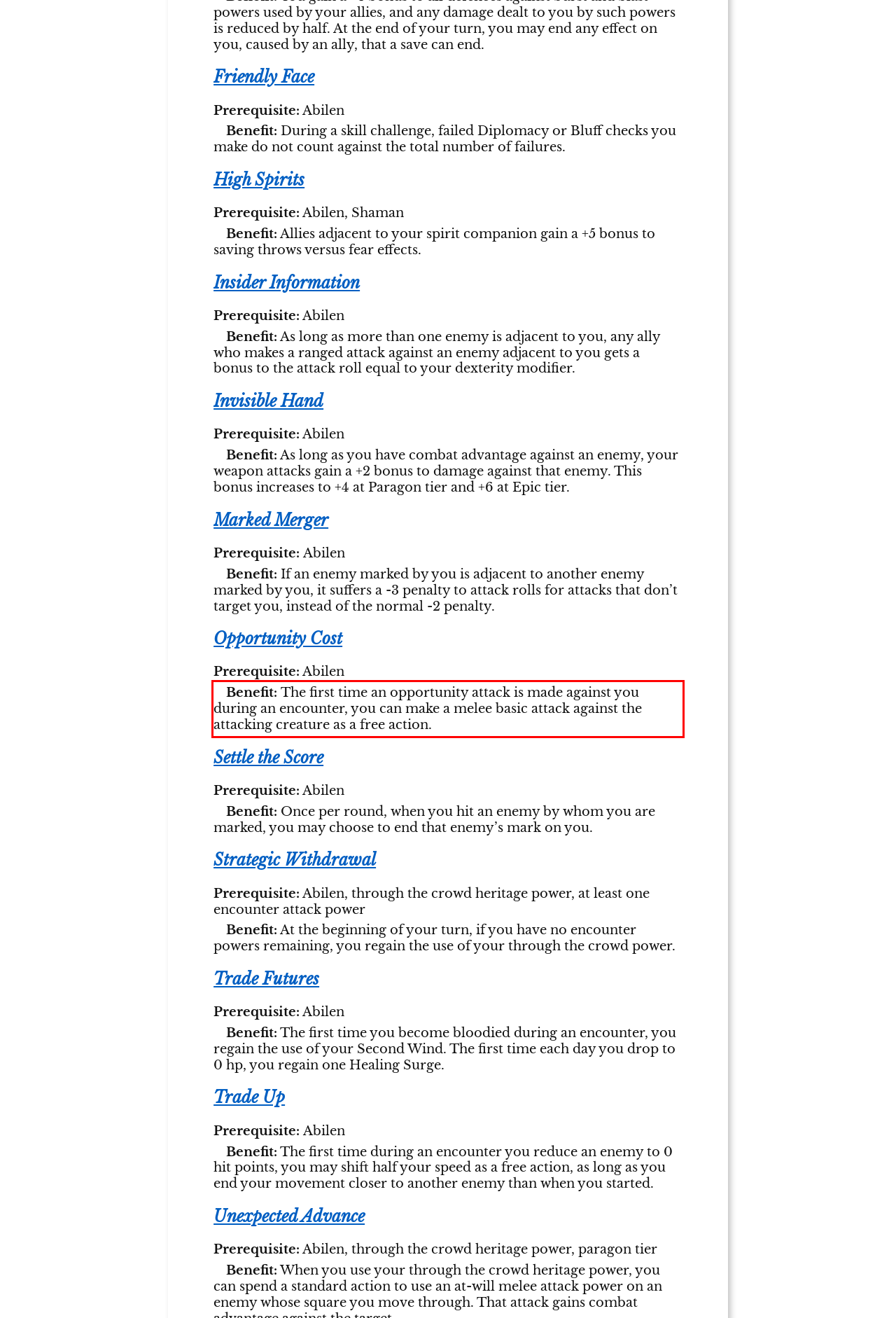Observe the screenshot of the webpage that includes a red rectangle bounding box. Conduct OCR on the content inside this red bounding box and generate the text.

Benefit: The first time an opportunity attack is made against you during an encounter, you can make a melee basic attack against the attacking creature as a free action.